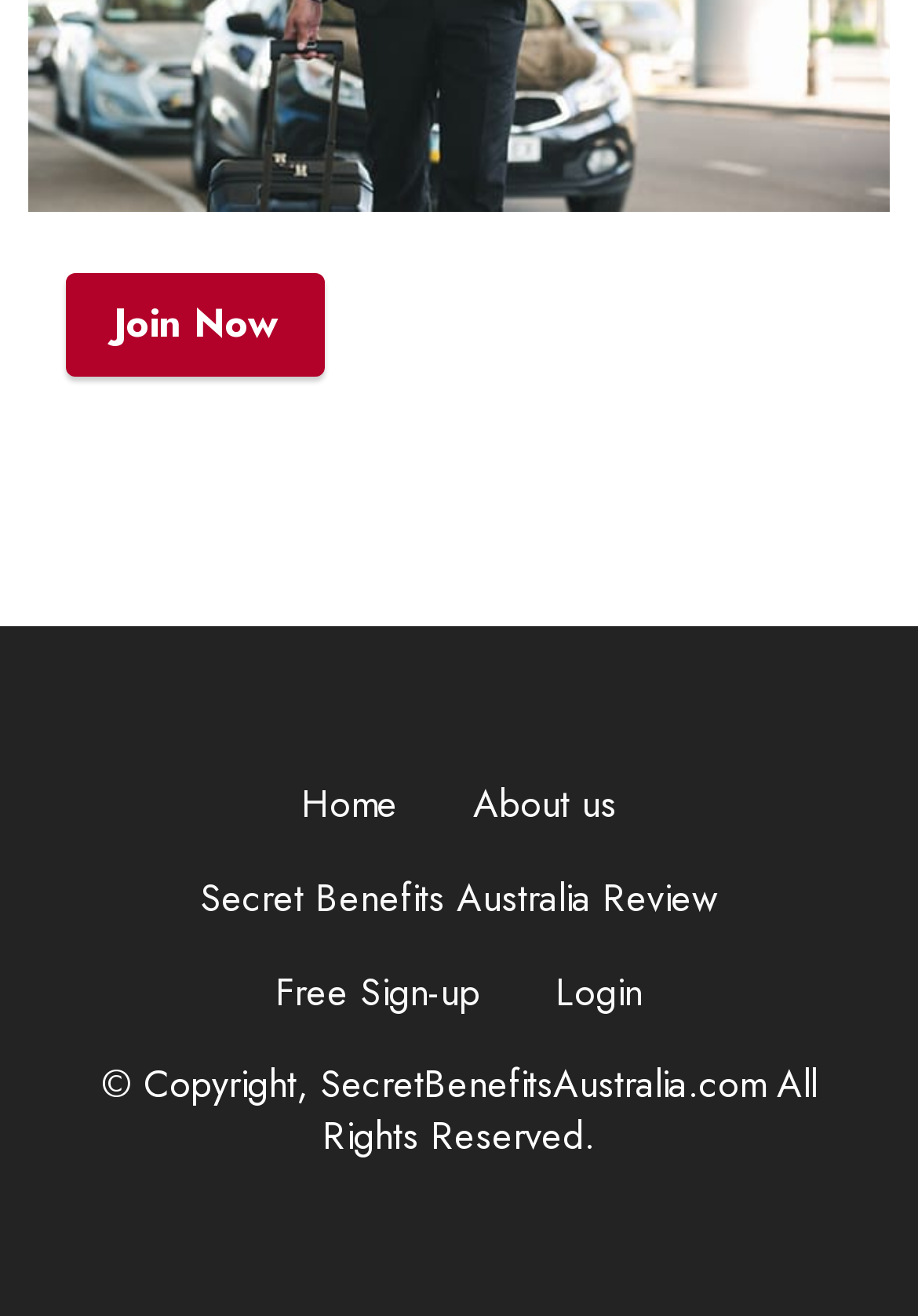How many links are in the top navigation bar?
Provide a short answer using one word or a brief phrase based on the image.

5